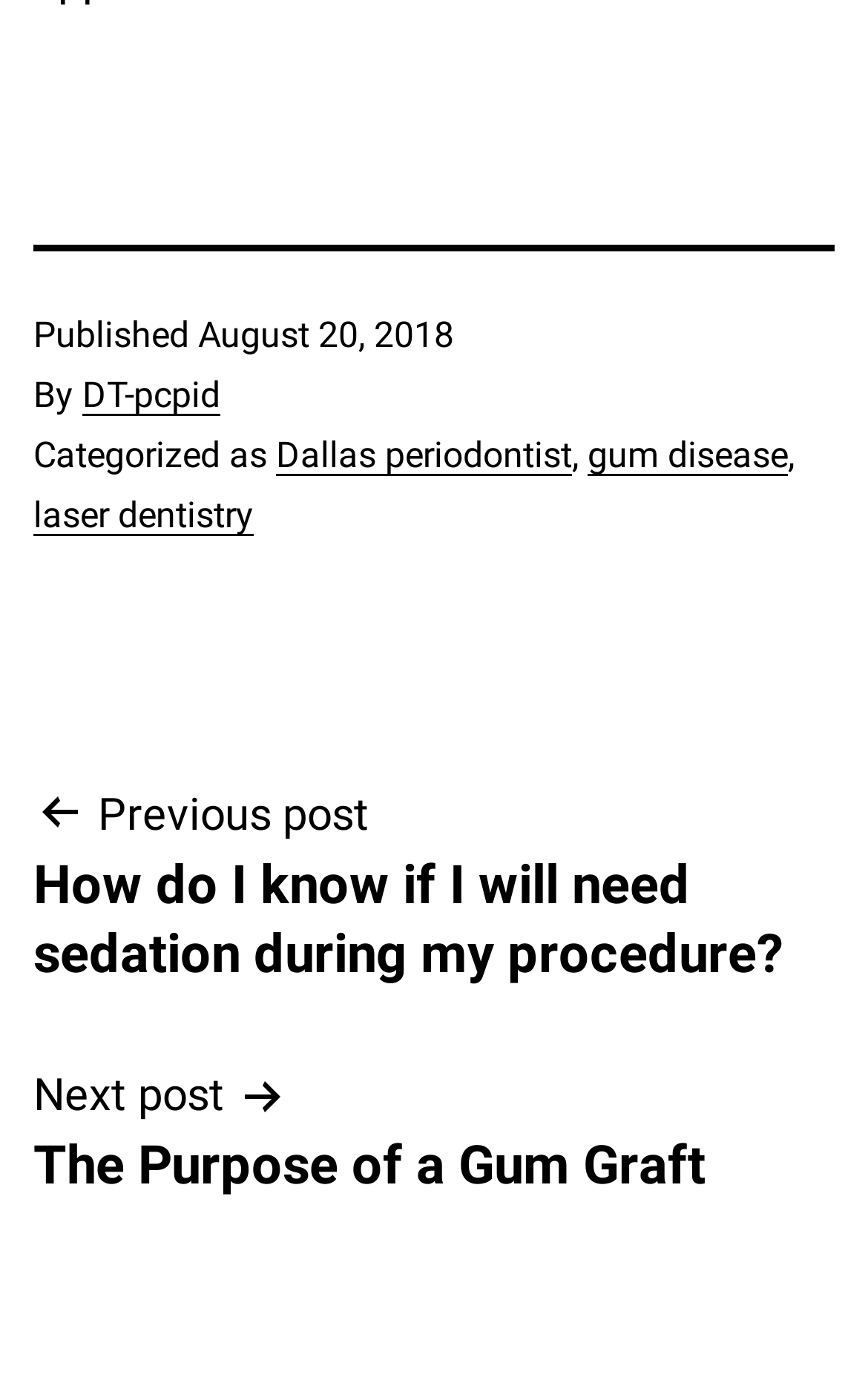Give a concise answer using only one word or phrase for this question:
What is the title of the previous post?

How do I know if I will need sedation during my procedure?